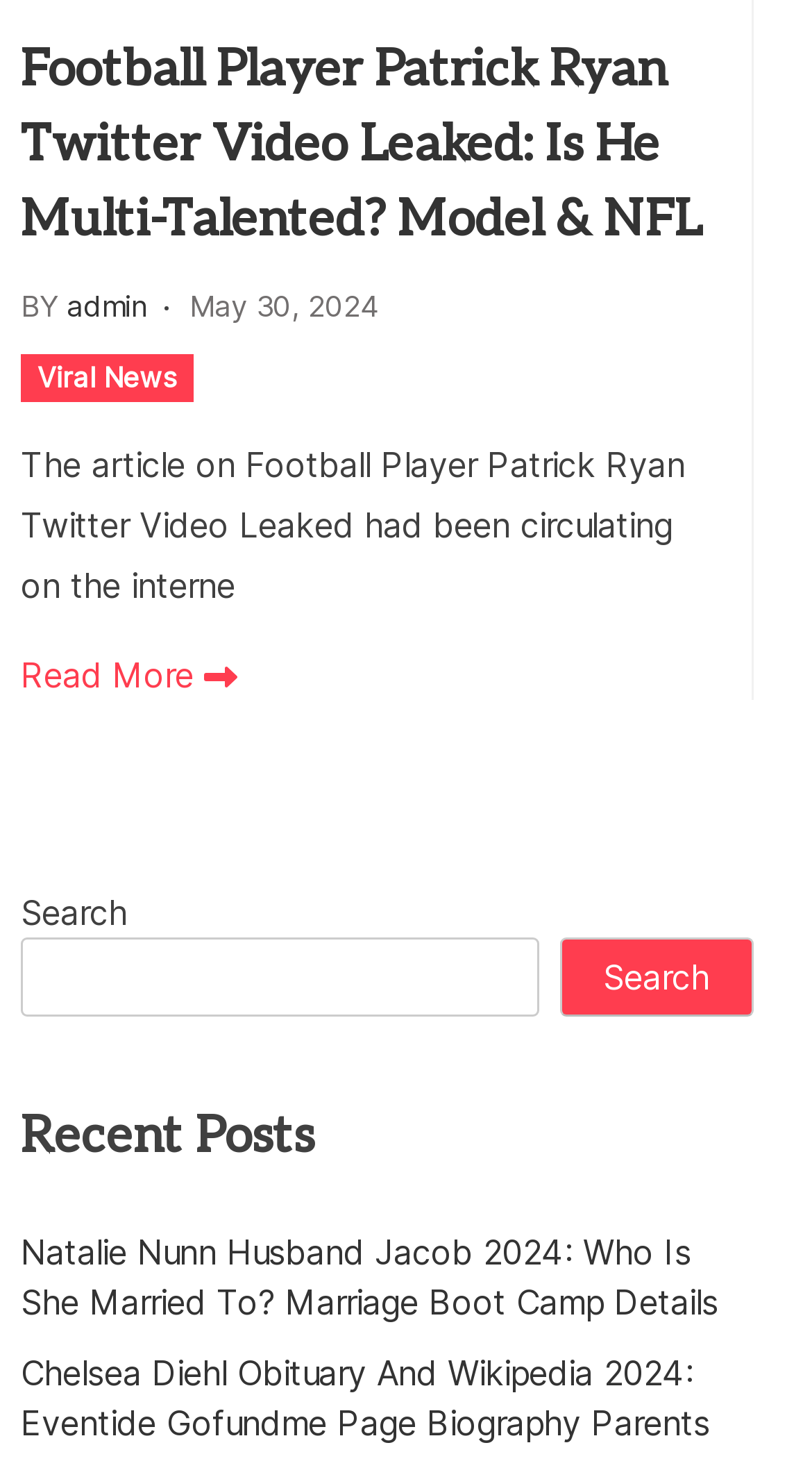Please identify the bounding box coordinates of the element I should click to complete this instruction: 'Visit the page of admin'. The coordinates should be given as four float numbers between 0 and 1, like this: [left, top, right, bottom].

[0.082, 0.195, 0.182, 0.219]